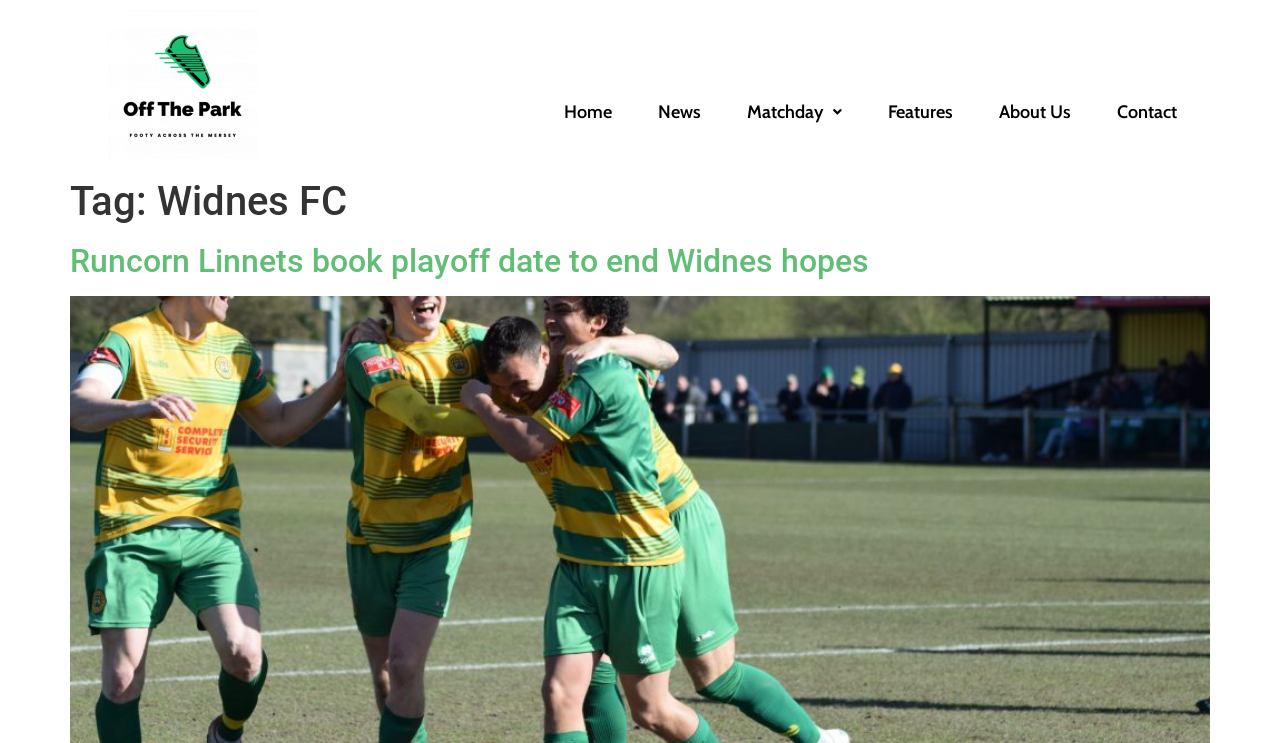How many links are there in the header section? Refer to the image and provide a one-word or short phrase answer.

2